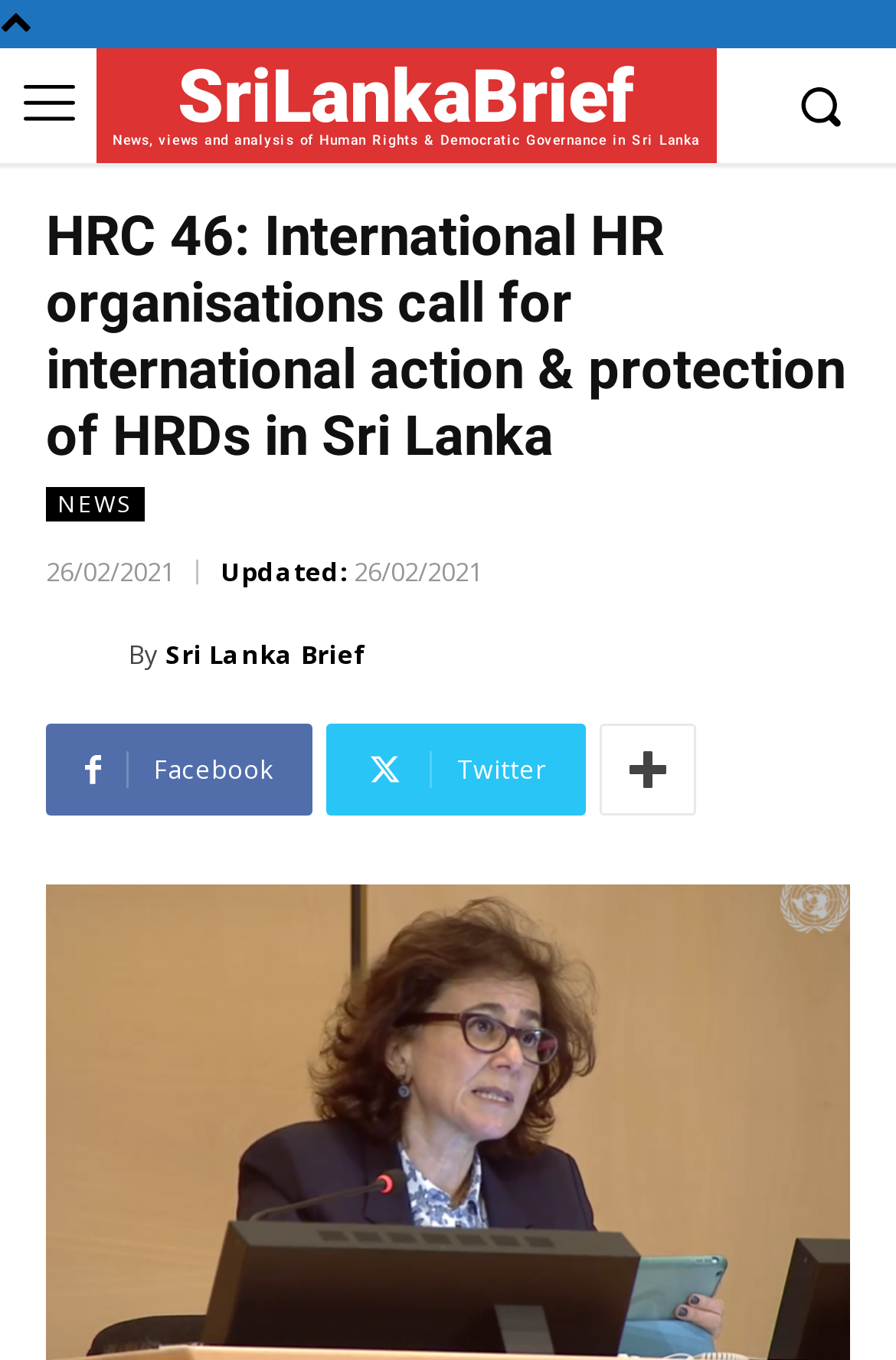Locate the bounding box of the UI element defined by this description: "parent_node: By title="Sri Lanka Brief"". The coordinates should be given as four float numbers between 0 and 1, formatted as [left, top, right, bottom].

[0.051, 0.457, 0.144, 0.507]